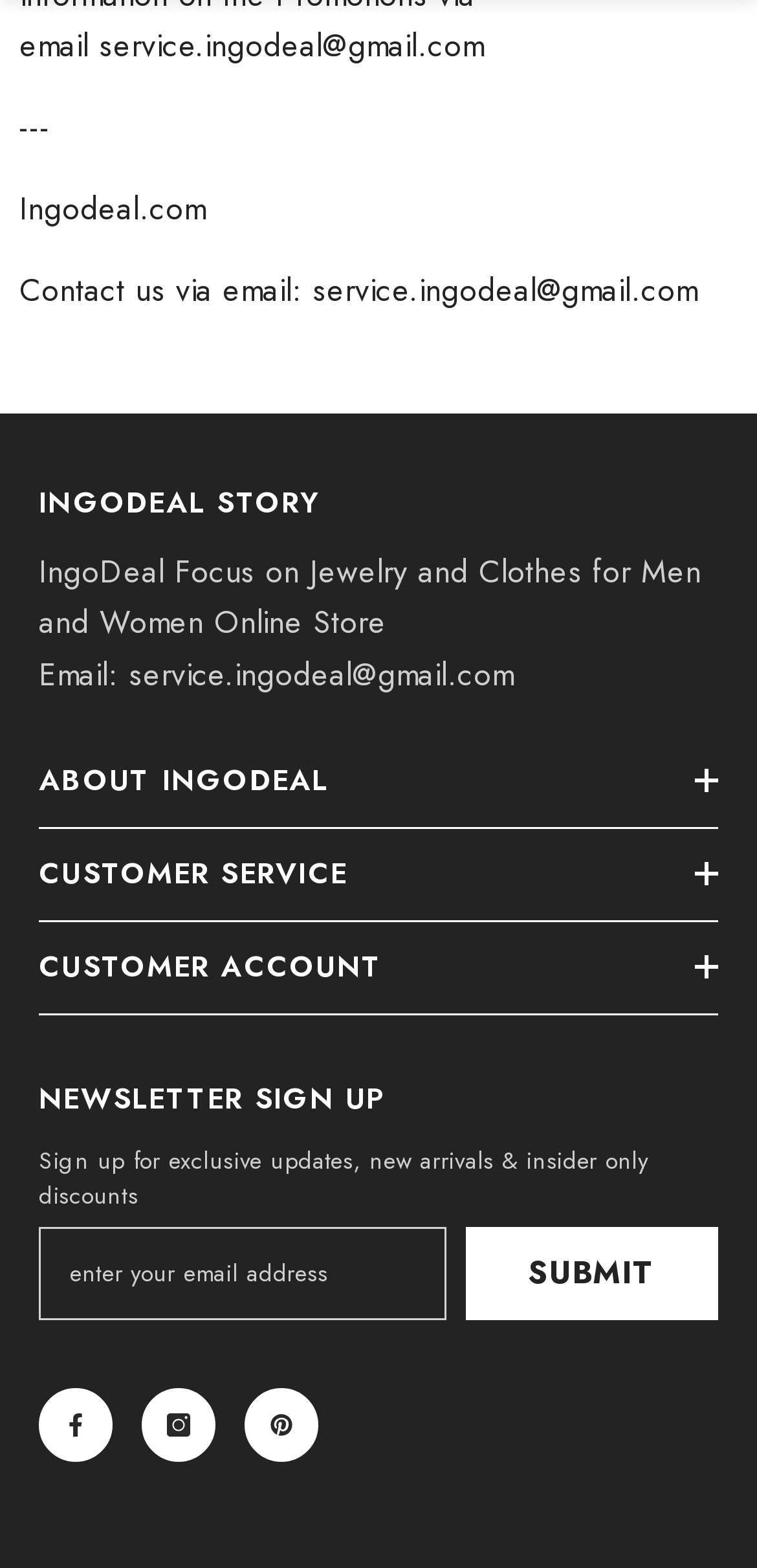How many headings are available?
Answer with a single word or phrase, using the screenshot for reference.

5